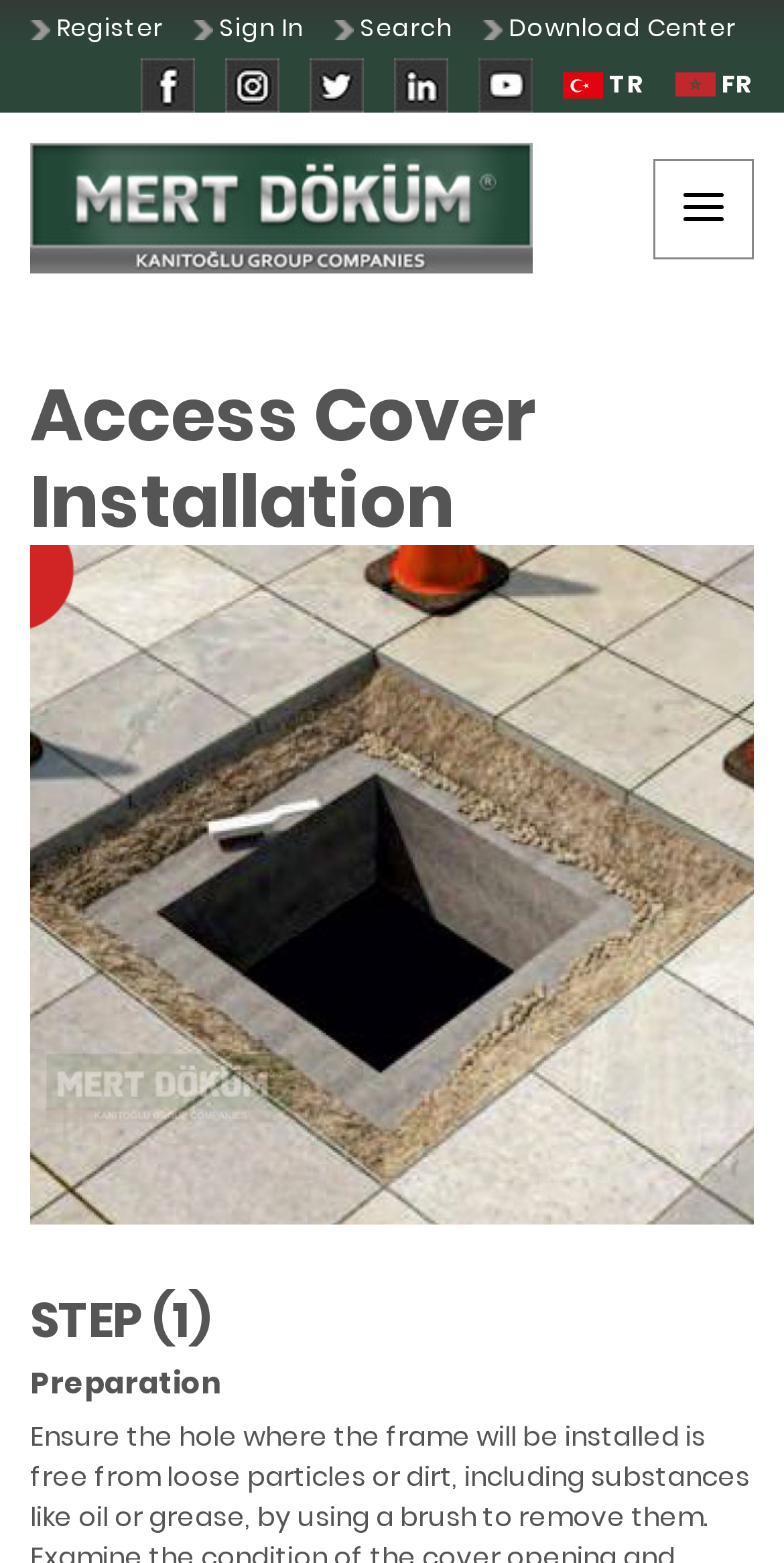Locate the bounding box coordinates of the element that should be clicked to execute the following instruction: "Visit the Download Center".

[0.649, 0.0, 0.938, 0.036]